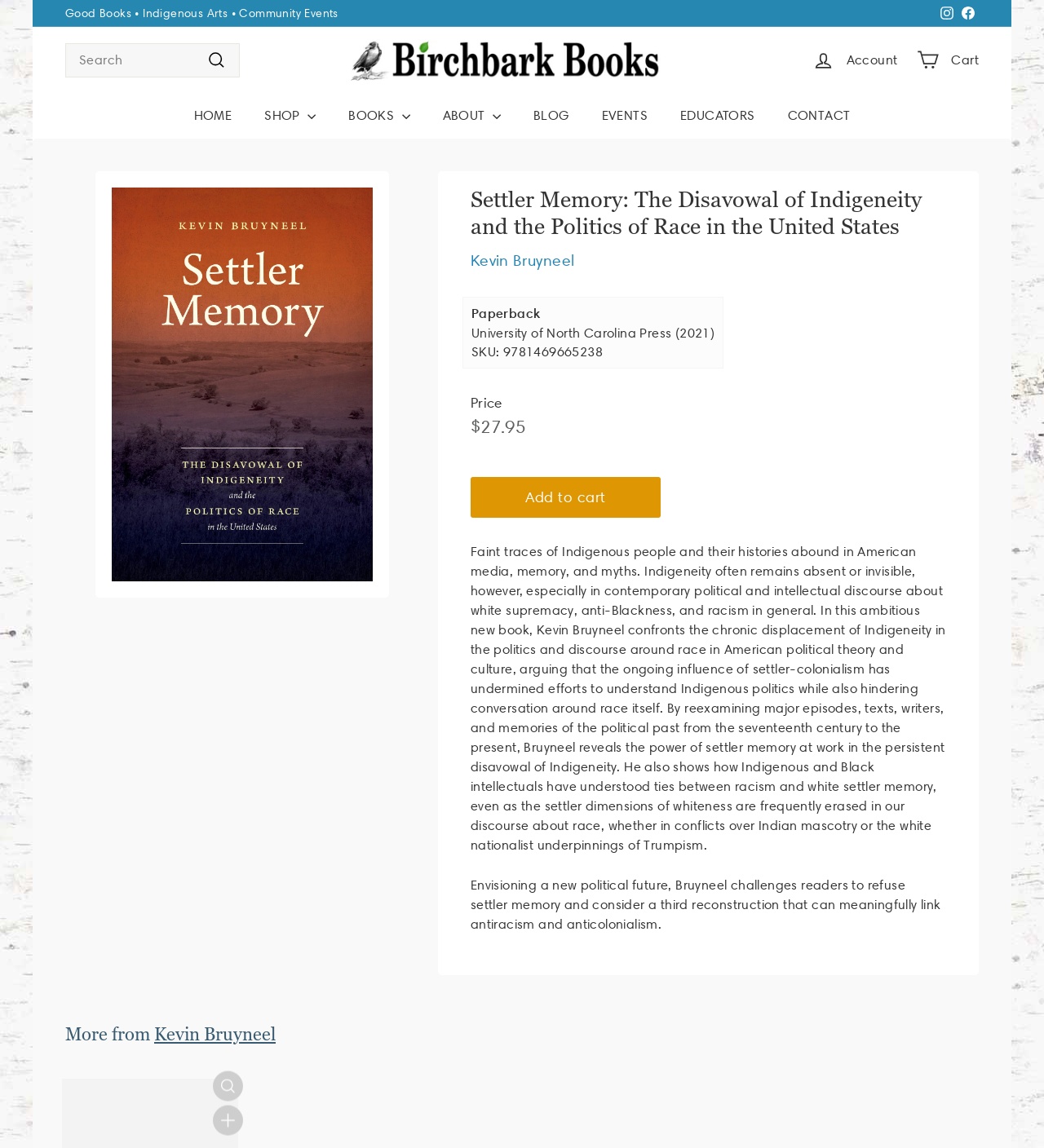Locate the bounding box coordinates of the clickable part needed for the task: "View book details".

[0.451, 0.164, 0.906, 0.21]